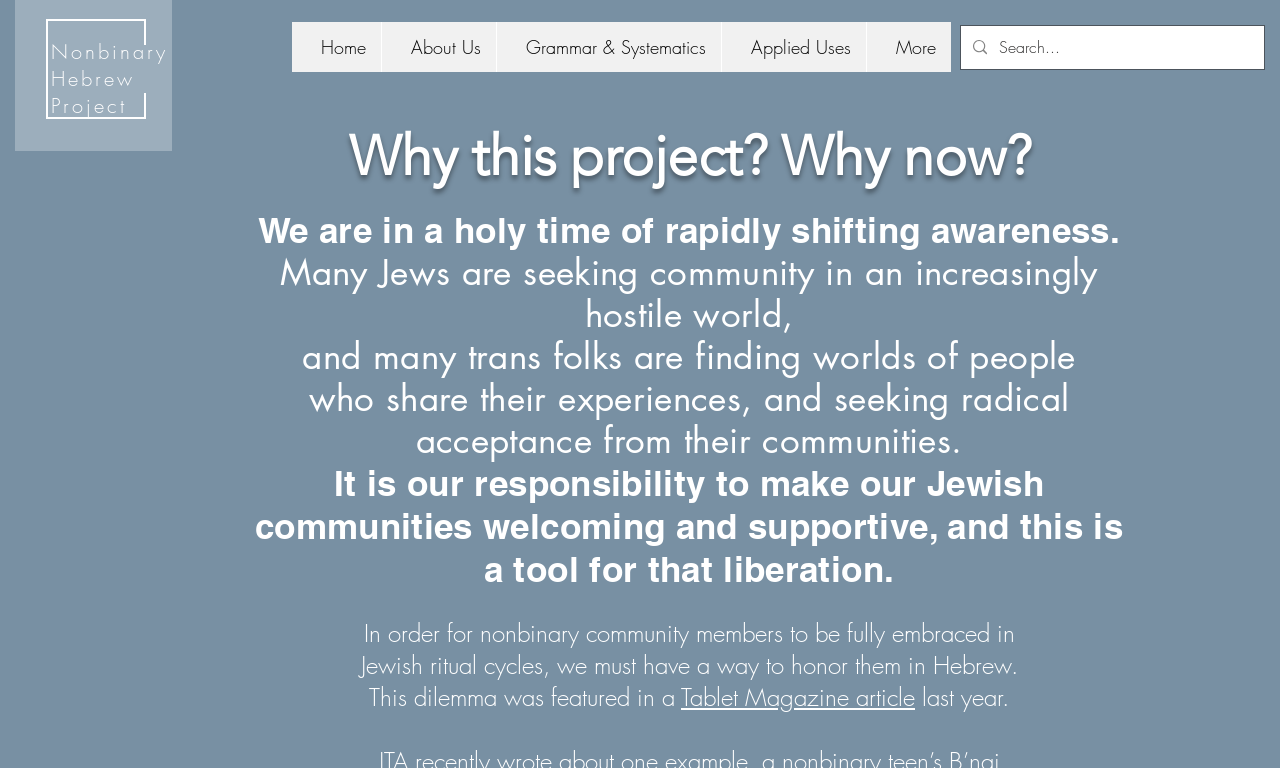Identify the bounding box coordinates for the element that needs to be clicked to fulfill this instruction: "Click on the link to read about the Spanish economy". Provide the coordinates in the format of four float numbers between 0 and 1: [left, top, right, bottom].

None